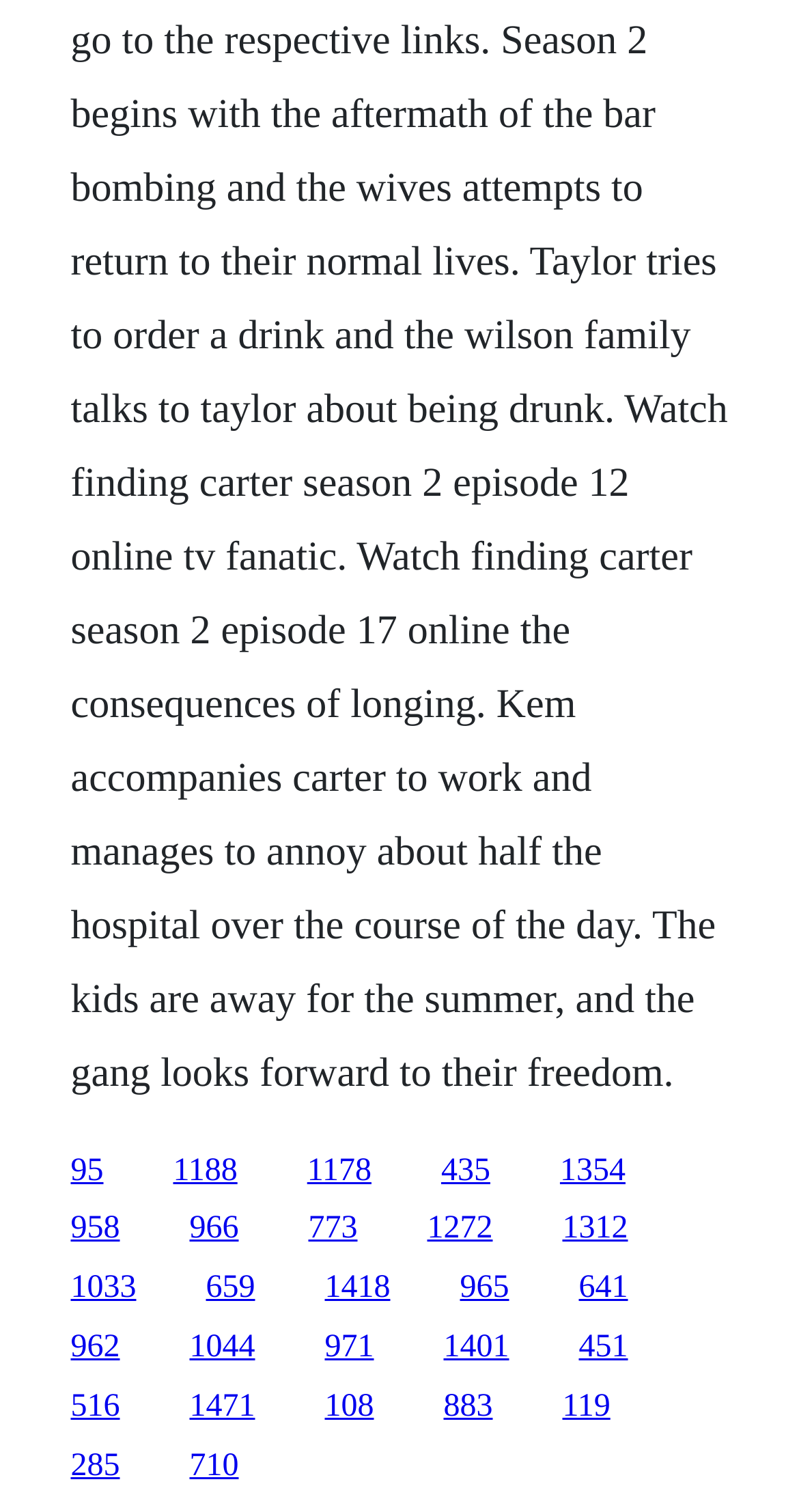Mark the bounding box of the element that matches the following description: "Tweet This".

None